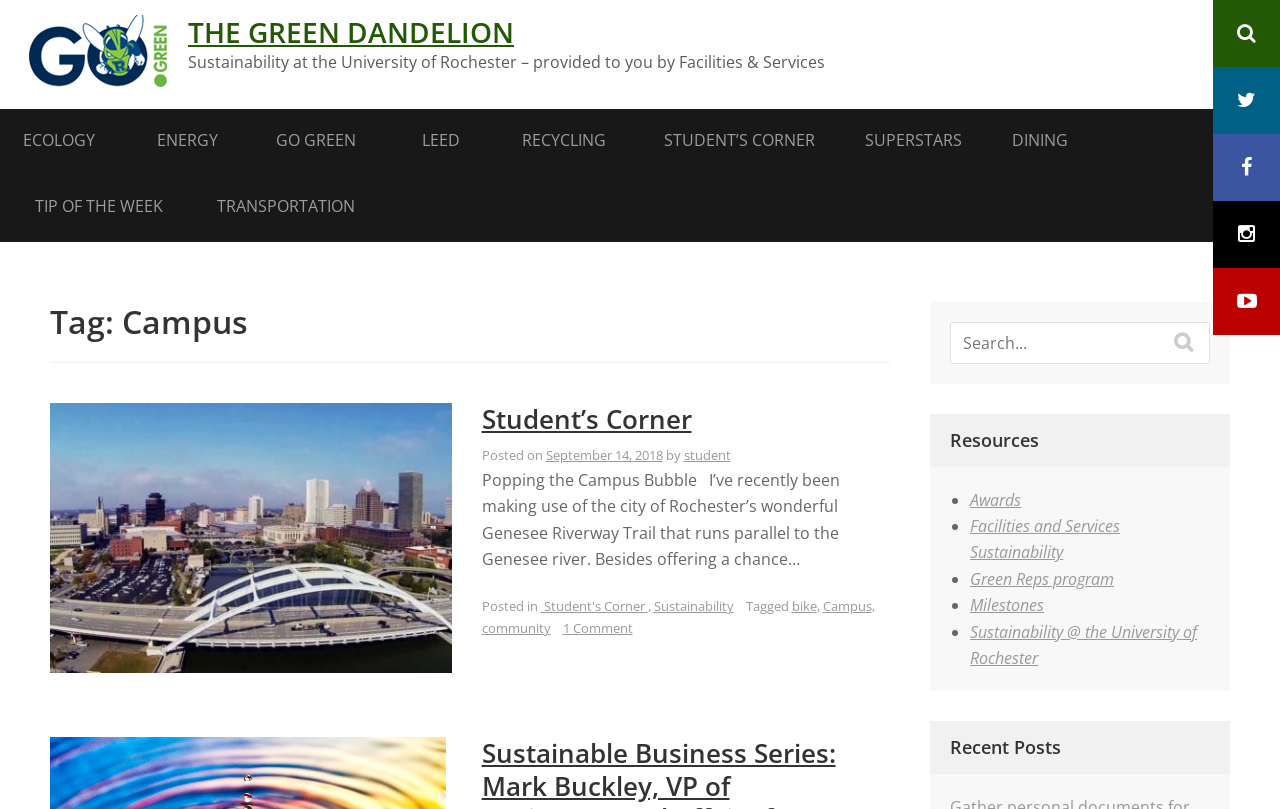Examine the image carefully and respond to the question with a detailed answer: 
What is the category of the post 'Popping the Campus Bubble'?

I inferred this answer by looking at the text 'Posted in Student's Corner, Sustainability Tagged bike, Campus, community' which suggests that the post 'Popping the Campus Bubble' belongs to the category 'Student's Corner'.